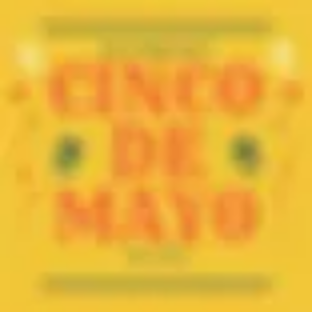Generate a comprehensive description of the image.

The image captures the vibrant spirit of Cinco de Mayo, prominently featuring the text "CINCO DE MAYO" in bold, eye-catching orange letters against a cheerful yellow background. This festive design embodies the celebration of Mexican heritage and culture, inviting participants to engage in the joyous occasion. Alongside the announcement, there are elements that suggest traditional festivities, echoing themes of food, music, and crafts. This year, the event invites everyone to join in on May 5, 2024, for a memorable celebration filled with themed activities that highlight the richness of Mexican culture. The atmosphere is set to be one of unity and creativity, making it a delightful day for all attendees.